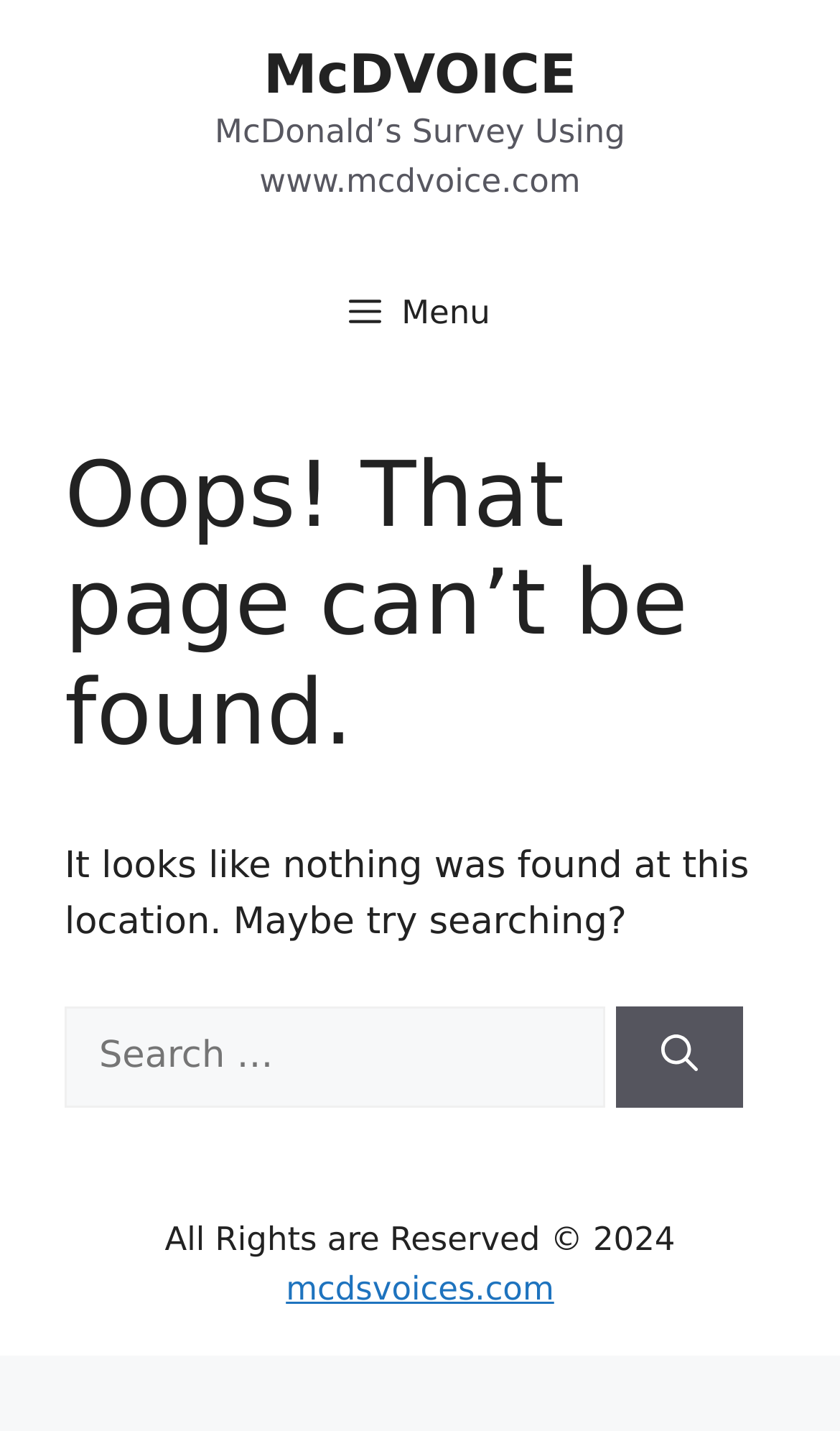What is the copyright year of the website?
Using the information from the image, answer the question thoroughly.

The copyright year can be found at the bottom of the page, in the site information section, where it says 'All Rights are Reserved © 2024'.